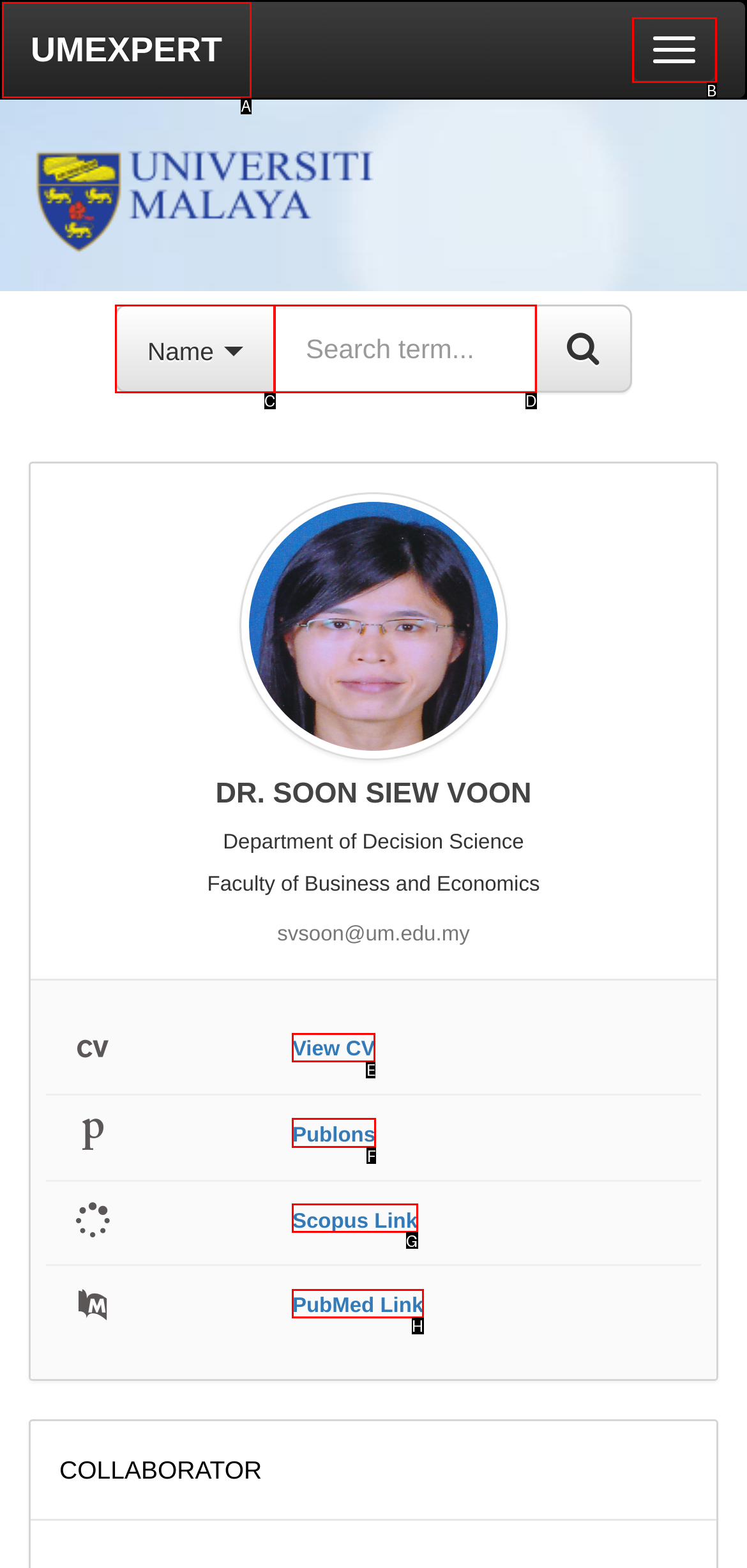To complete the task: Go to the Publons page of DR. SOON SIEW VOON, which option should I click? Answer with the appropriate letter from the provided choices.

F